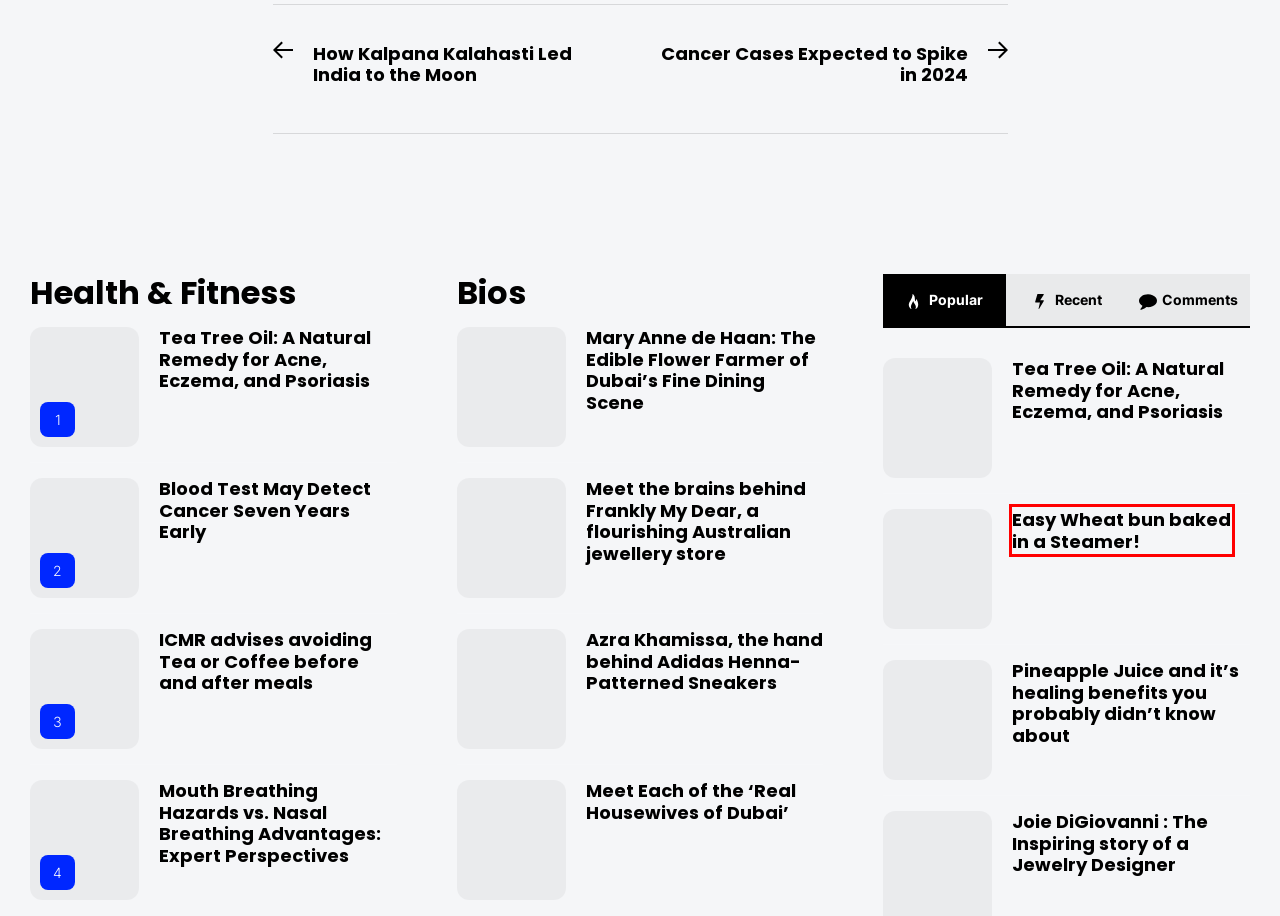You have a screenshot of a webpage with a red bounding box around a UI element. Determine which webpage description best matches the new webpage that results from clicking the element in the bounding box. Here are the candidates:
A. Steamed Bun Recipe | Ingredients, method, nutrition & calories | eves weekly
B. Meet Samantha and Amber-Jade | Frankly My Dear Jewellery | eves weekly
C. Joie DiGiovanni : The Inspiring story of a Jewelry Designer | eves weekly
D. Mouth Breathing Hazards vs. Nasal Breathing Advantages | eves weekly
E. 2024 Cancer Spike: Causes and Concerns | eves weekly
F. Kalpana Kalahasti: ISRO Scientist behind Chandrayaan-3's Victory | eves weekly
G. Azra Khamissa, the hand behind Adidas Henna-Patterned Sneakers | eves weekly
H. Real Housewives of Dubai Cast | eves weekly

A